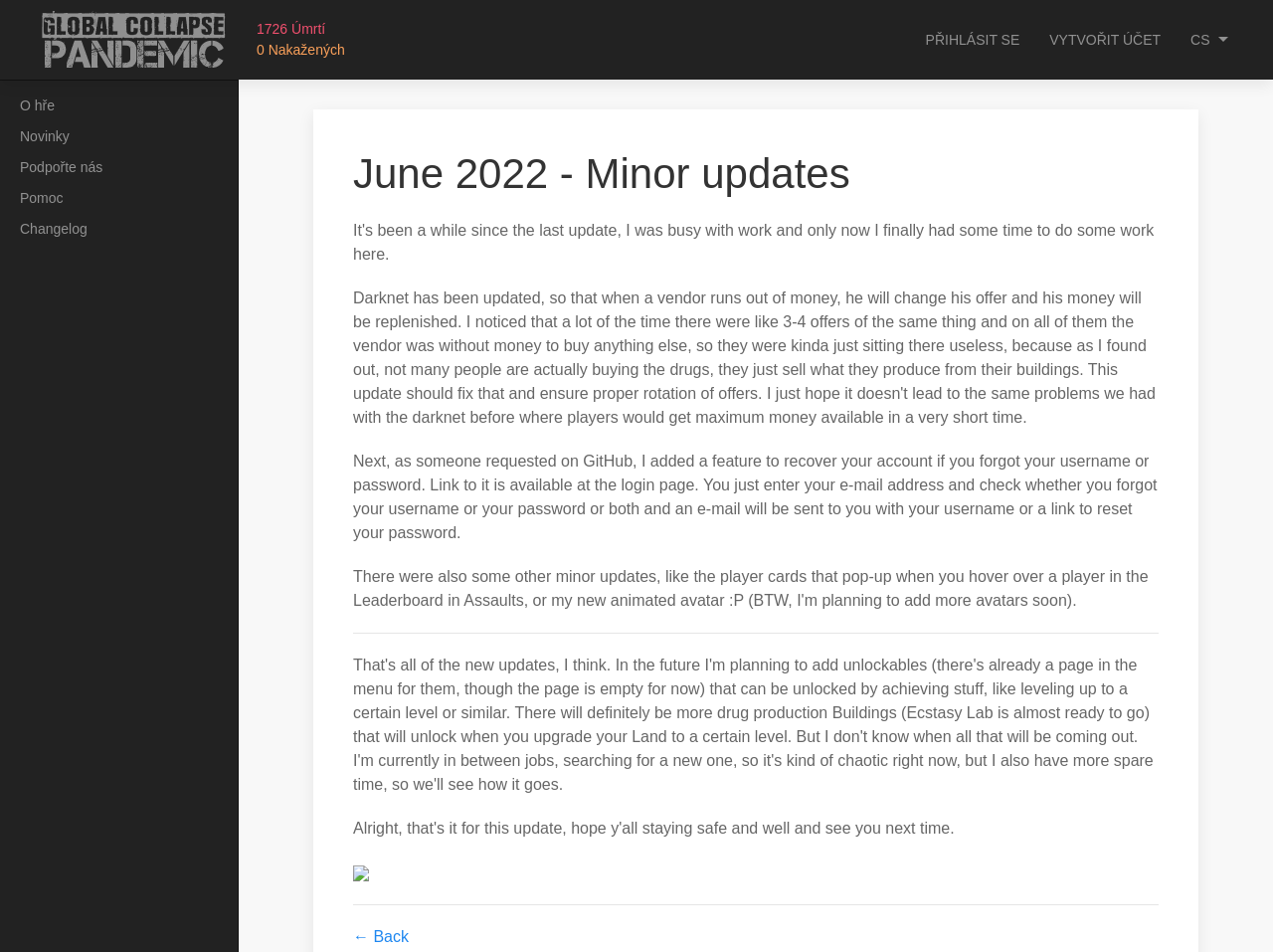Identify the bounding box for the UI element that is described as follows: "CS".

[0.935, 0.0, 0.969, 0.084]